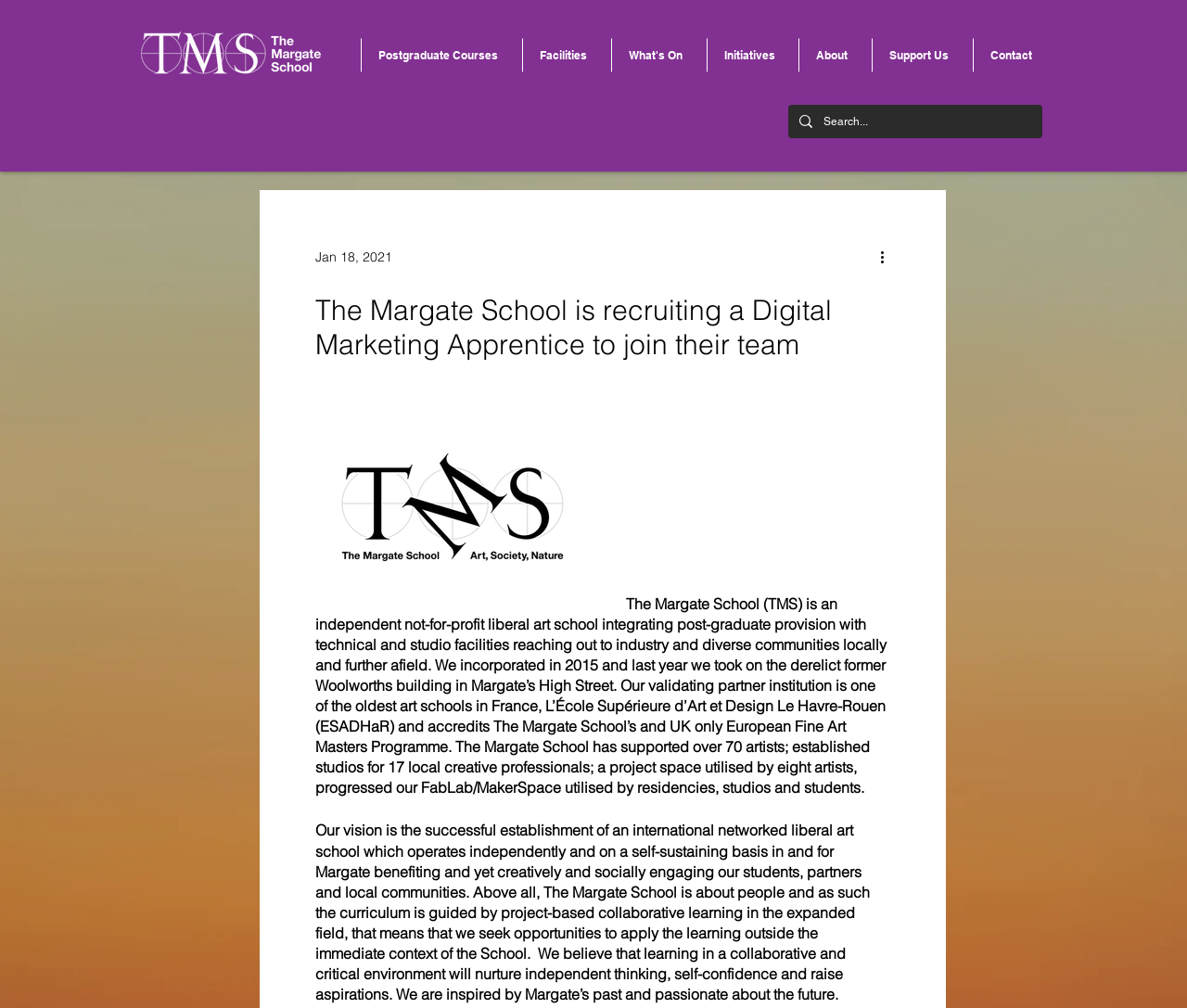Based on the provided description, "What's On", find the bounding box of the corresponding UI element in the screenshot.

[0.515, 0.038, 0.589, 0.072]